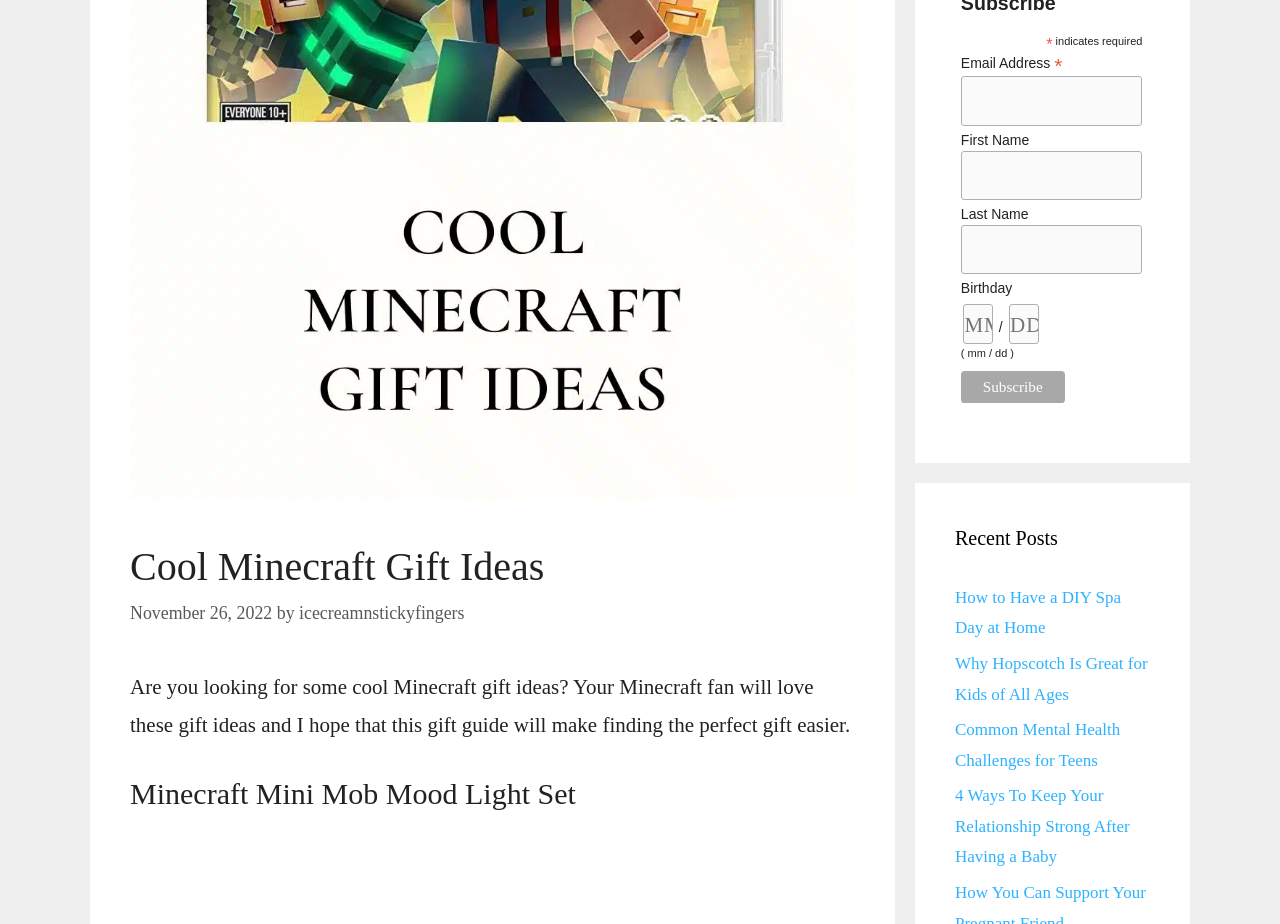Show the bounding box coordinates of the region that should be clicked to follow the instruction: "Subscribe to the newsletter."

[0.751, 0.402, 0.831, 0.436]